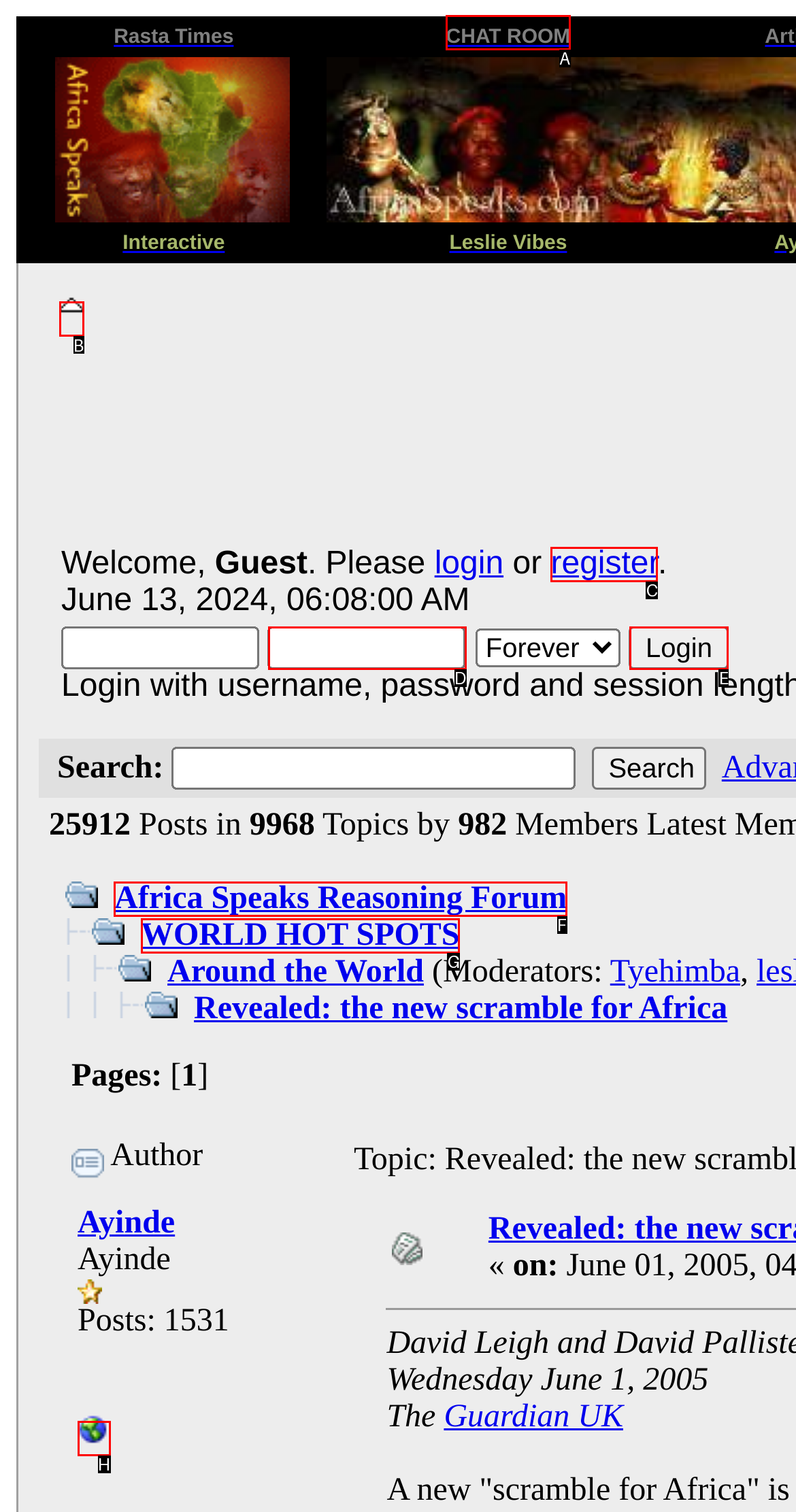Identify the option that best fits this description: parent_node: 1 Hour name="passwrd"
Answer with the appropriate letter directly.

D